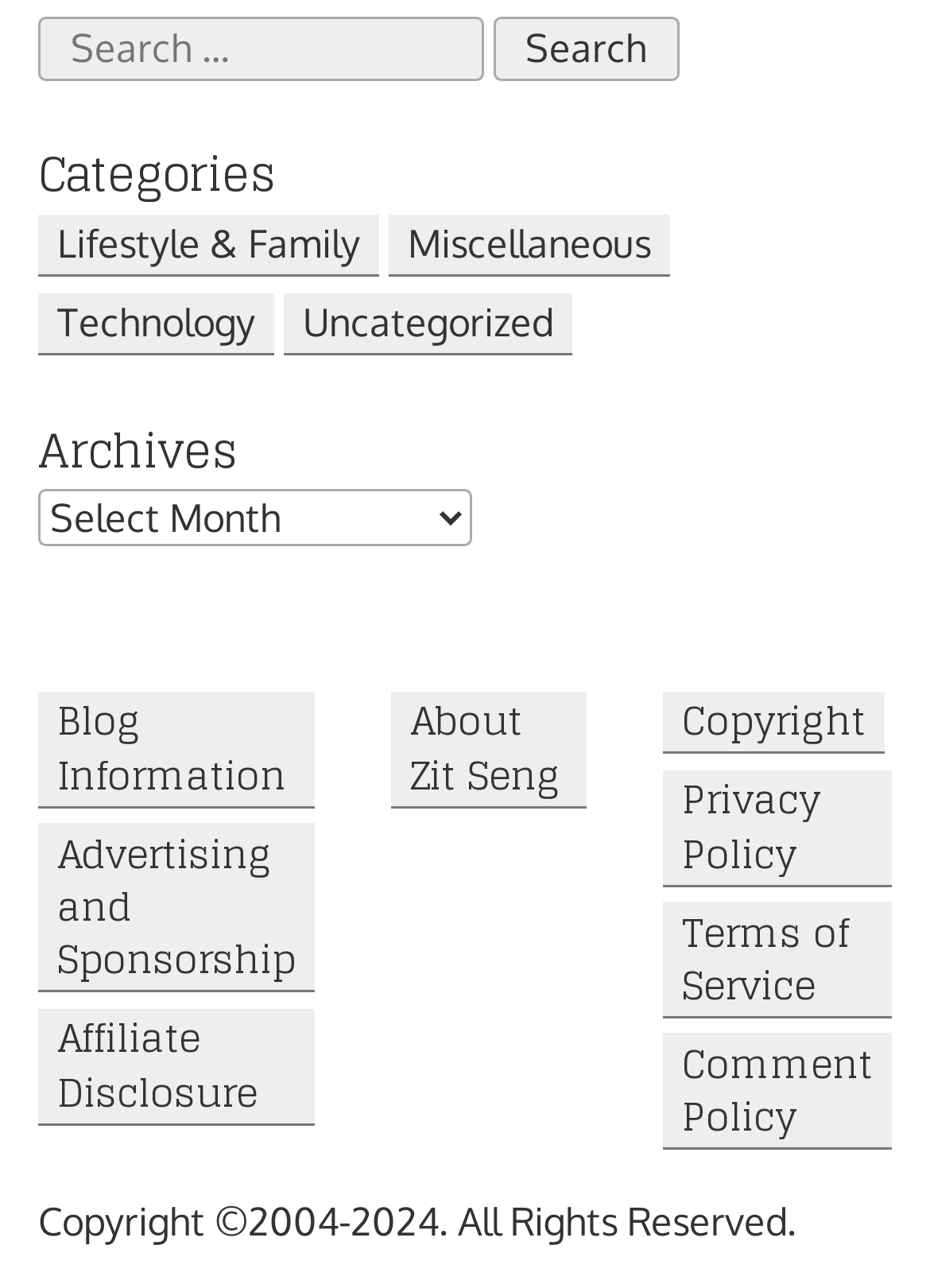Use a single word or phrase to respond to the question:
What categories are available for browsing?

Lifestyle & Family, Miscellaneous, Technology, Uncategorized